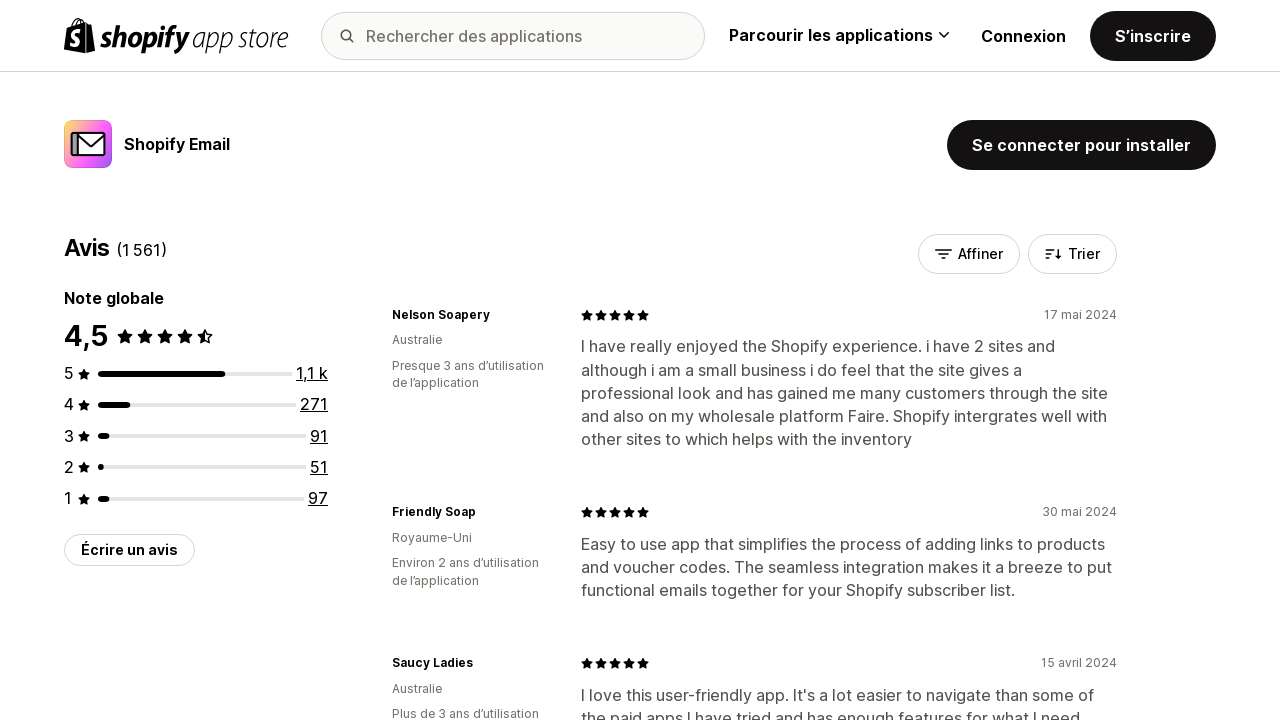Provide a brief response to the question below using one word or phrase:
What is the name of the application?

Shopify Email